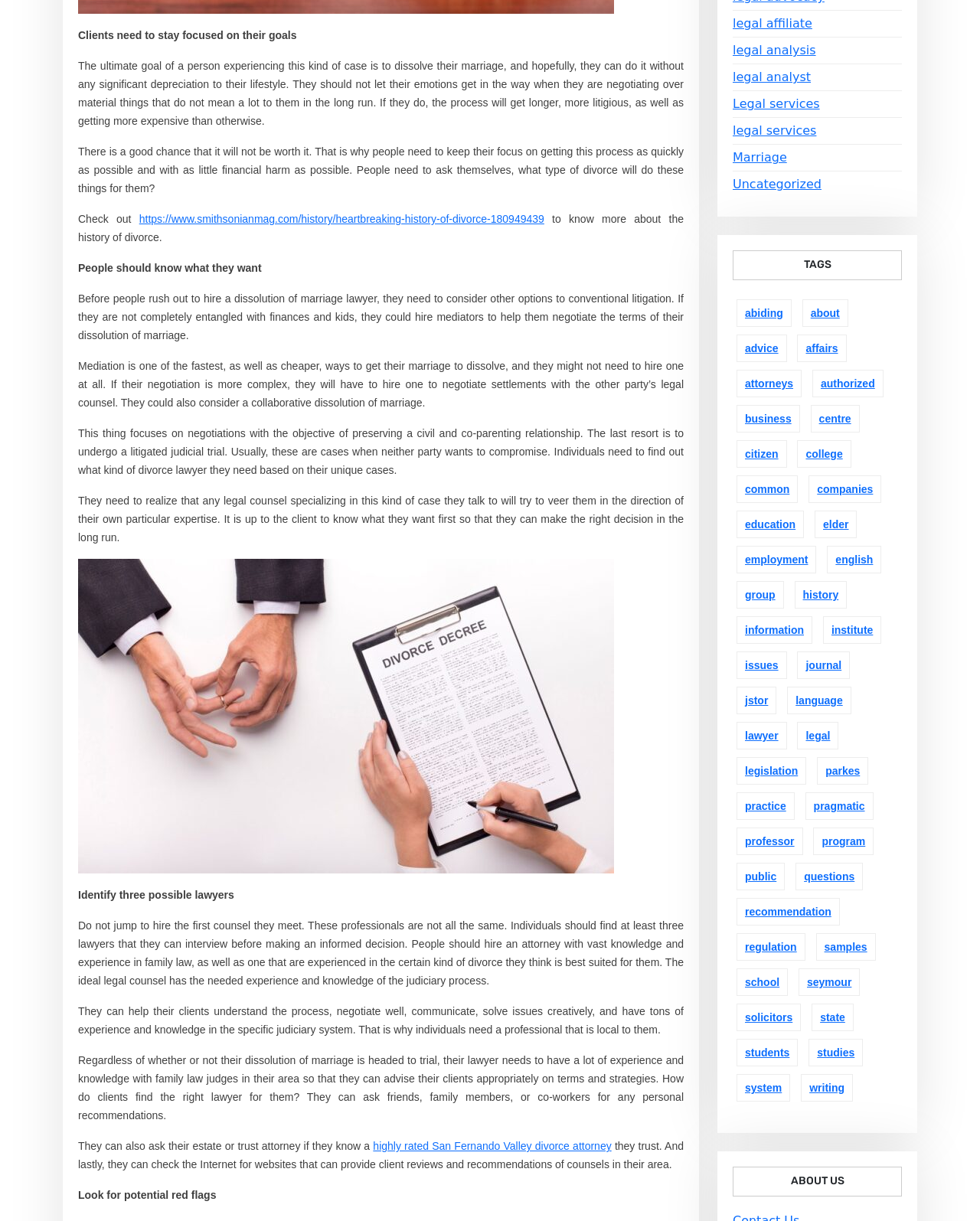Respond to the following question using a concise word or phrase: 
What should people do before making an informed decision about hiring a lawyer?

interview at least three lawyers